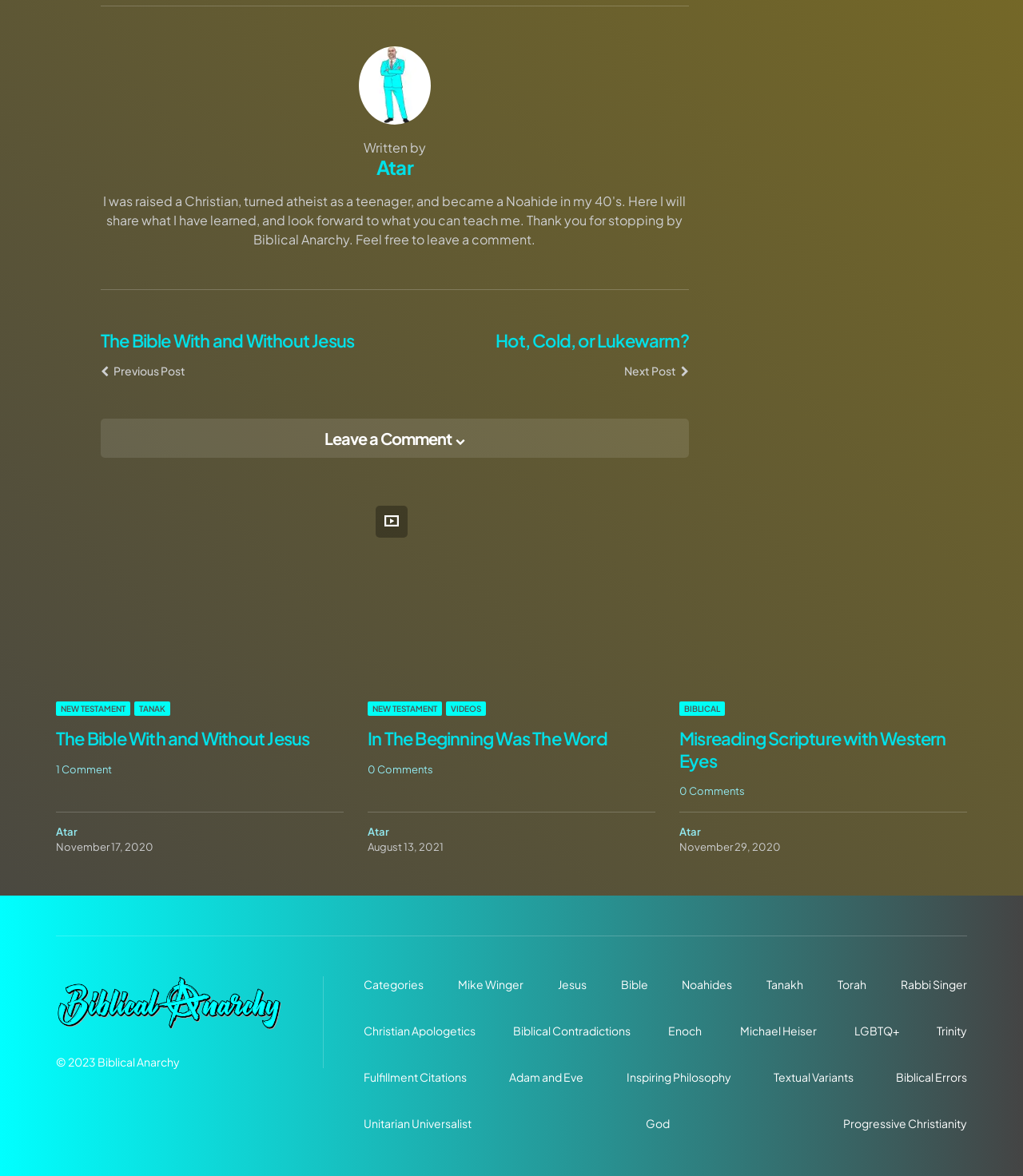Specify the bounding box coordinates of the element's area that should be clicked to execute the given instruction: "Learn more about WEDDINGS + EVENTS". The coordinates should be four float numbers between 0 and 1, i.e., [left, top, right, bottom].

None